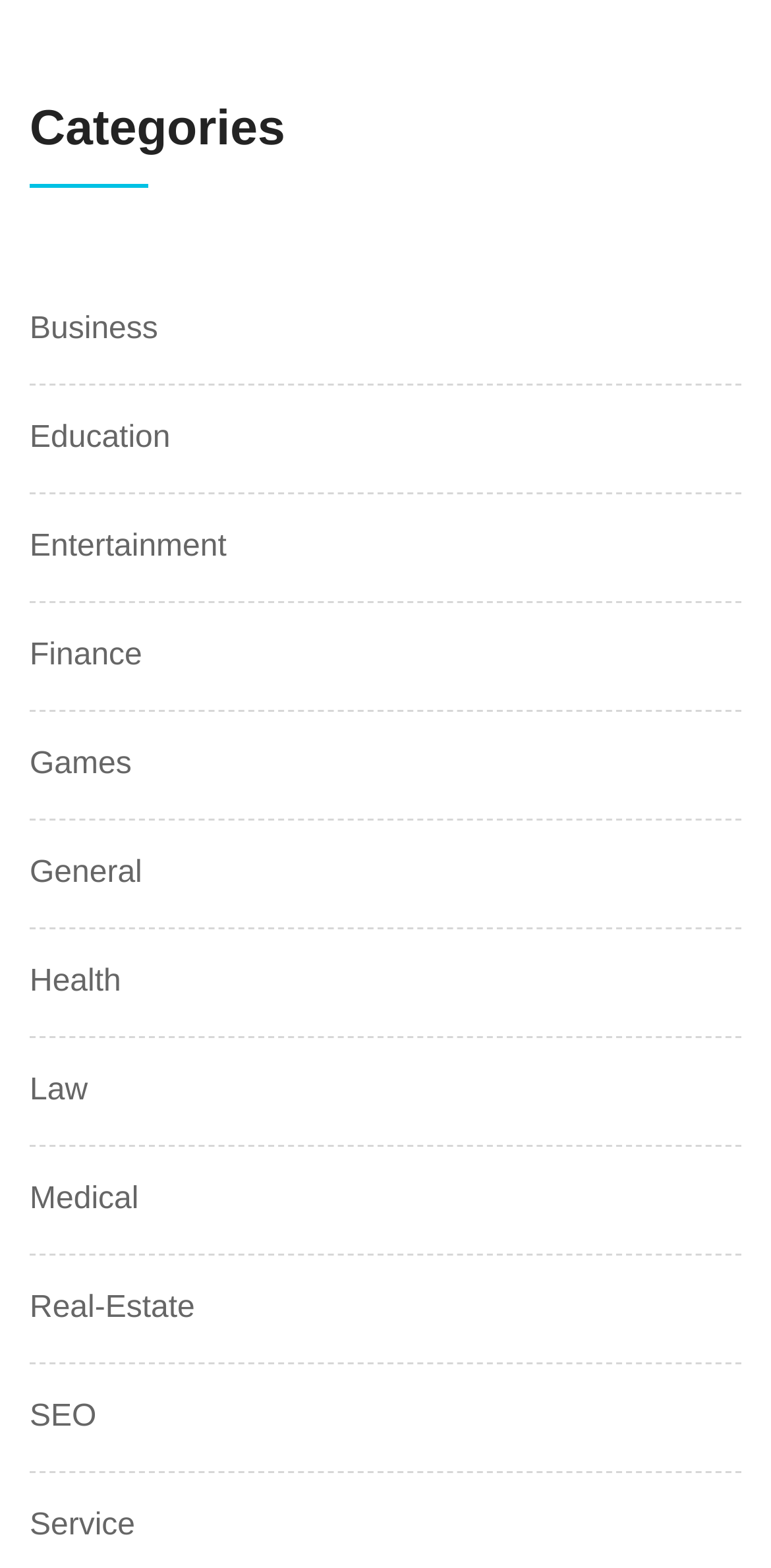Identify the bounding box coordinates of the specific part of the webpage to click to complete this instruction: "Select Education".

[0.038, 0.265, 0.221, 0.296]